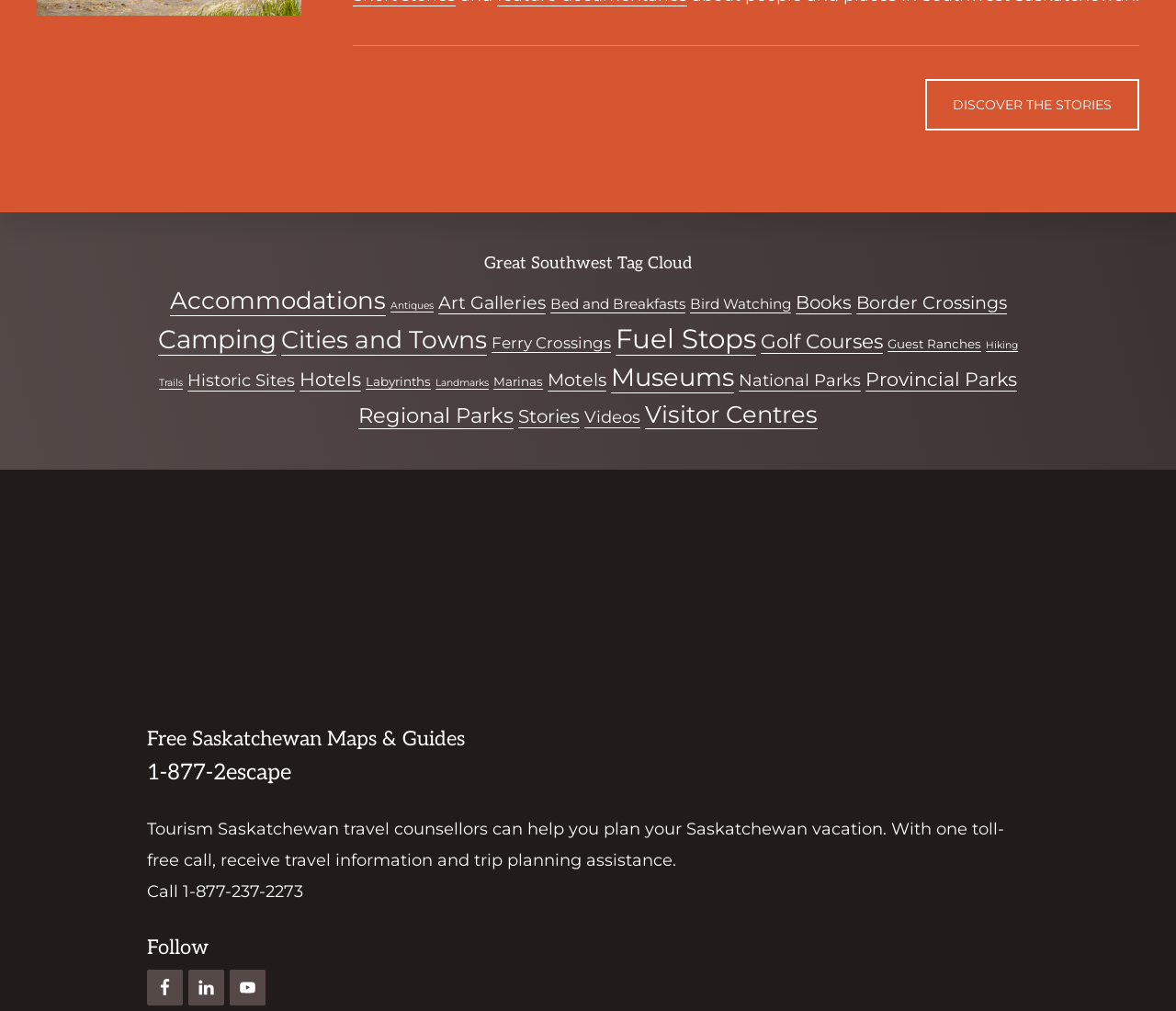Show the bounding box coordinates of the region that should be clicked to follow the instruction: "Follow on 'Facebook'."

[0.125, 0.959, 0.155, 0.994]